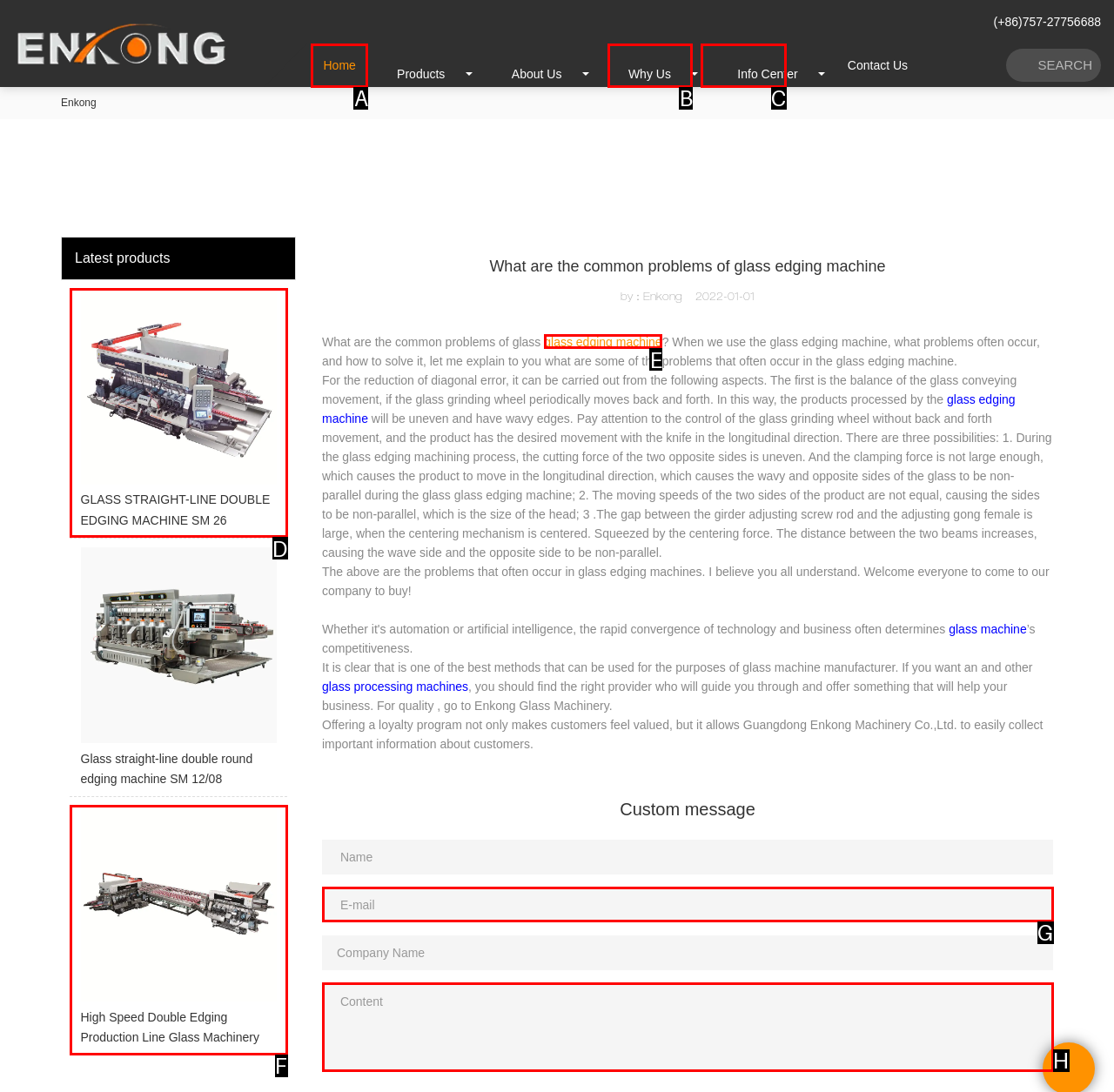Identify the HTML element that corresponds to the description: glass edging machine
Provide the letter of the matching option from the given choices directly.

E